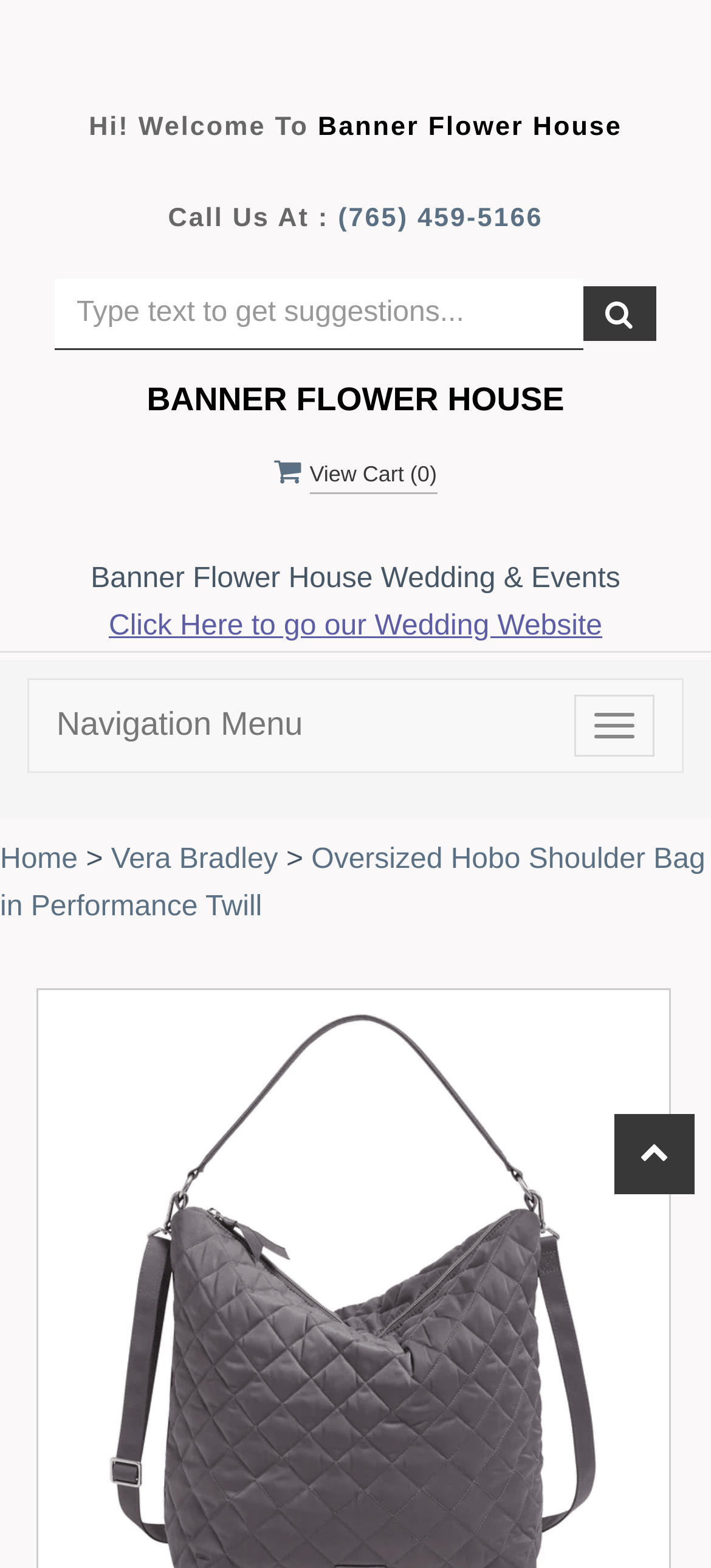Please locate the bounding box coordinates of the element's region that needs to be clicked to follow the instruction: "Go to the wedding website". The bounding box coordinates should be provided as four float numbers between 0 and 1, i.e., [left, top, right, bottom].

[0.153, 0.389, 0.847, 0.409]